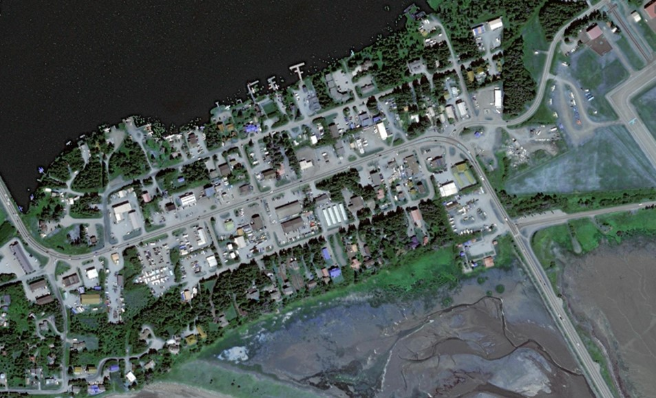Explain the image thoroughly, mentioning every notable detail.

This aerial image depicts a detailed view of a coastal area near Homer, Alaska, close to the Kachemak Bay National Estuarine Research Reserve. The image showcases the layout of the town with various roads and buildings arranged in a grid-like pattern. A mix of residential and commercial structures is apparent, bordered by lush green landscapes on one side and water on the other. The coastal marshlands can be observed at the bottom of the image, highlighting the natural environment alongside urban development. This imagery represents a significant advancement in land cover mapping, enabling better protection and management of Alaska’s delicate coastal ecosystems.